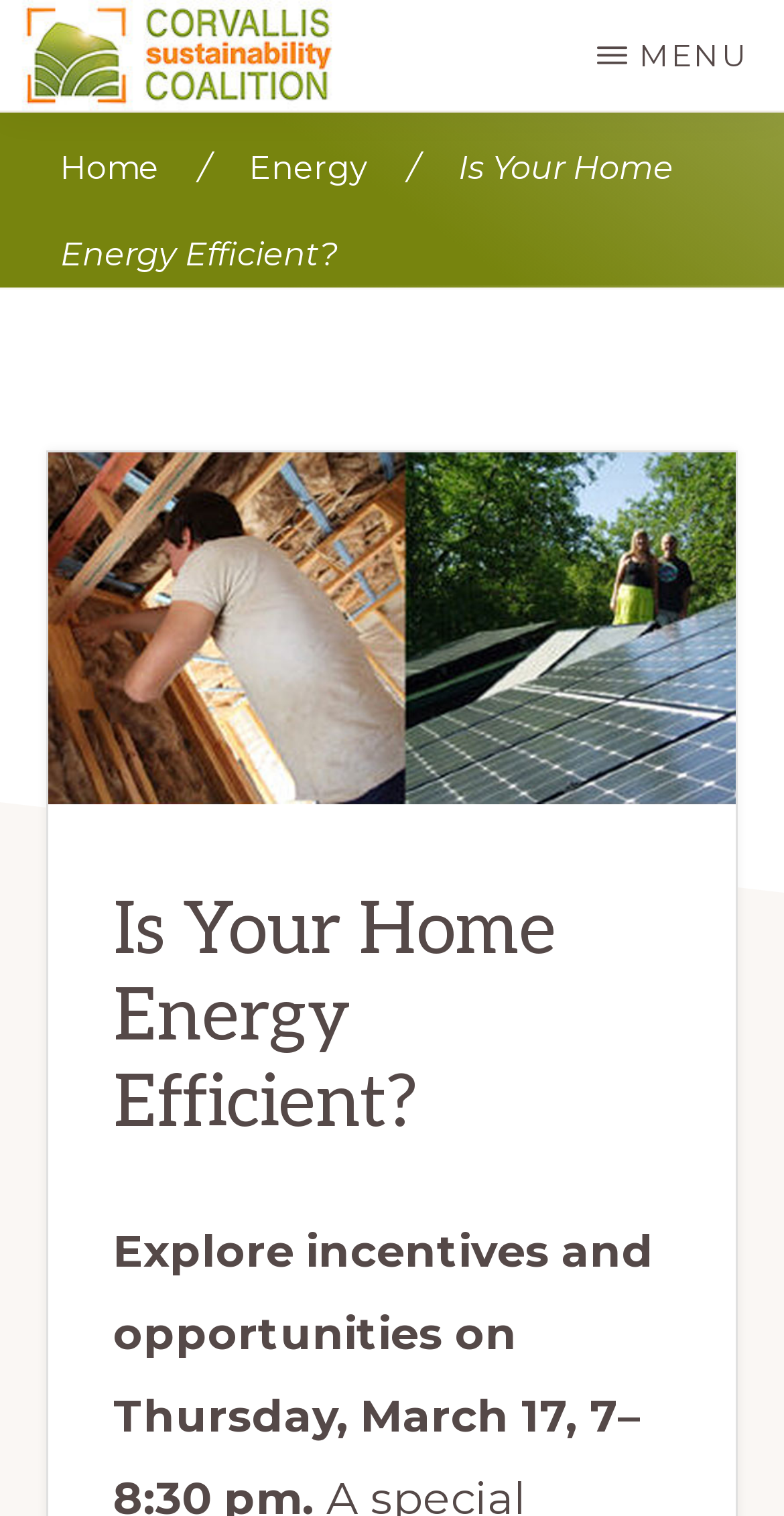Summarize the webpage with intricate details.

The webpage is about the Corvallis Sustainability Coalition, with a focus on energy efficiency in homes. At the top left corner, there is a logo of the Corvallis Sustainability Coalition, accompanied by the organization's name in text. Below the logo, there is a brief description of the organization's mission.

To the right of the logo, there is a menu button with a hamburger icon. Below the menu button, there is a navigation bar with links to the "Home" and "Energy" pages, separated by breadcrumb separators.

The main content of the page is headed by a title "Is Your Home Energy Efficient?", which is prominently displayed in the middle of the page. This title is likely the main topic of the page, and may be related to an event or program offered by the Corvallis Sustainability Coalition.

There are no images on the page besides the logo of the Corvallis Sustainability Coalition. The overall layout is simple and easy to navigate, with clear headings and concise text.